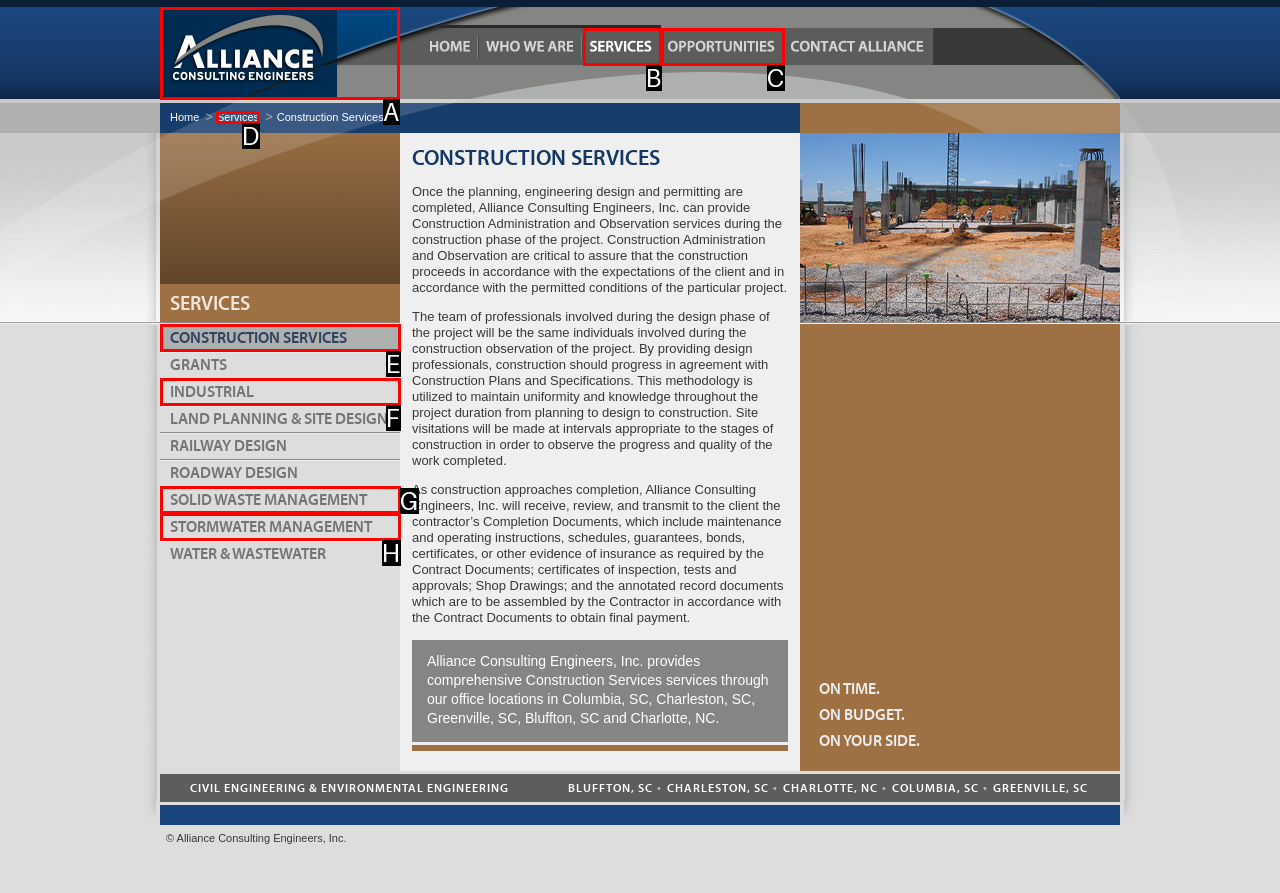Select the letter of the option that should be clicked to achieve the specified task: Click Alliance Consulting Engineers, Inc. logo. Respond with just the letter.

A